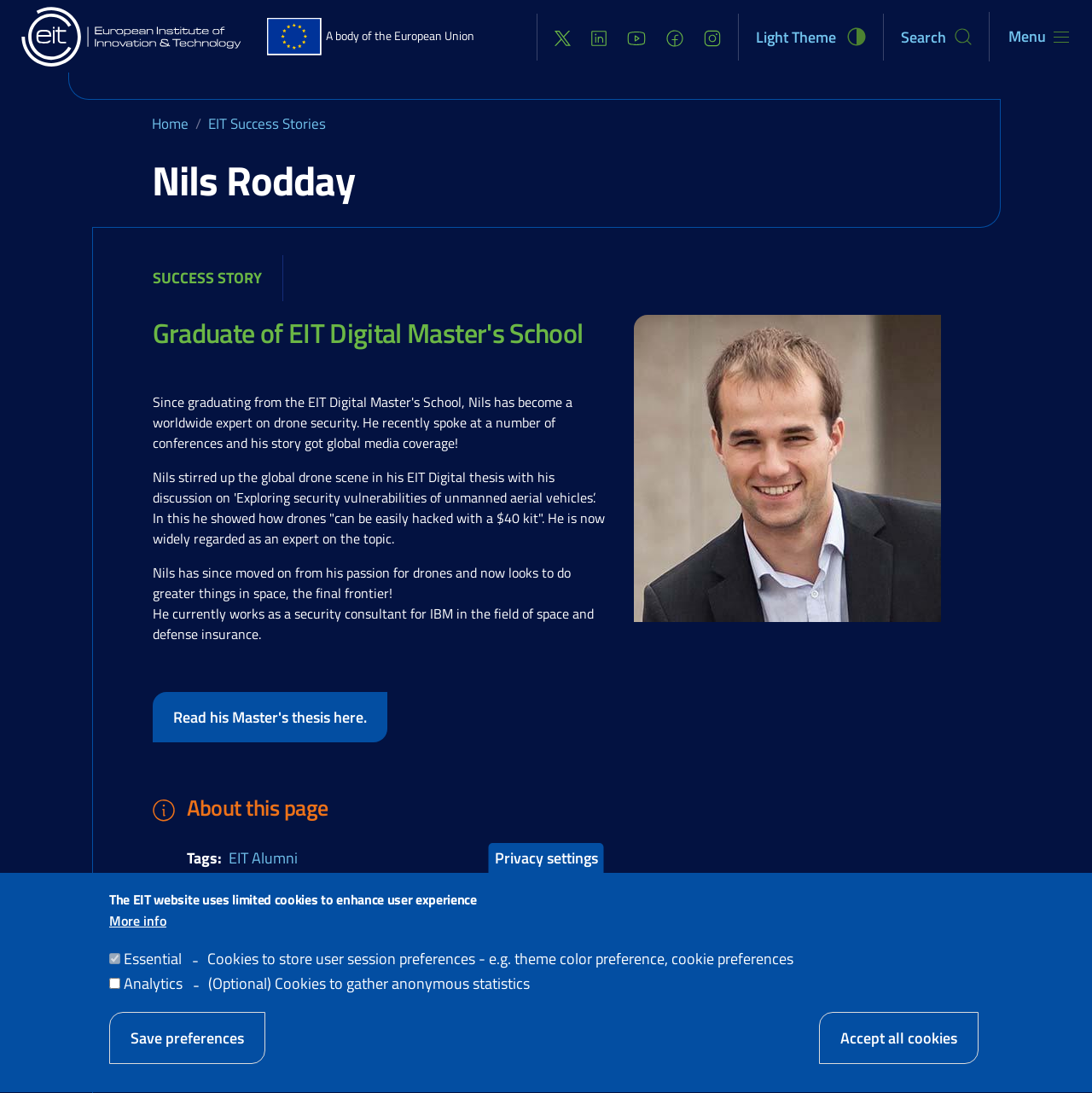Generate an in-depth caption that captures all aspects of the webpage.

The webpage is about Nils Rodday, a graduate of EIT Digital Master's School, who has become a worldwide expert on drone security. At the top of the page, there is a banner with a site header, containing links to "Home", several social media icons, and a search bar. Below the banner, there are five links to different sections of the website, including "Global challenges", "Activities", "Opportunities", "Newsroom", and "About Us".

The main content of the page is divided into two sections. The first section is a breadcrumb navigation menu, showing the path "Home" > "EIT Success Stories" > "Nils Rodday". The second section is an article about Nils Rodday, with a heading "Nils Rodday" and a subheading "SUCCESS STORY". The article contains an image, a brief description of Nils' work on drone security, and his current occupation as a security consultant for IBM.

Below the article, there is a section with a heading "About this page", containing a link to Nils' Master's thesis and a list of tags, including "EIT Alumni". At the bottom of the page, there are social media sharing links and a "Share this page" button.

The page also has a footer section with links to "Home", "Legal Notice", "Cookies", "News", "Extranet", and "Accessibility Statement". Additionally, there is a popup dialog box with a message about the website's use of cookies and options to accept or customize cookie settings.